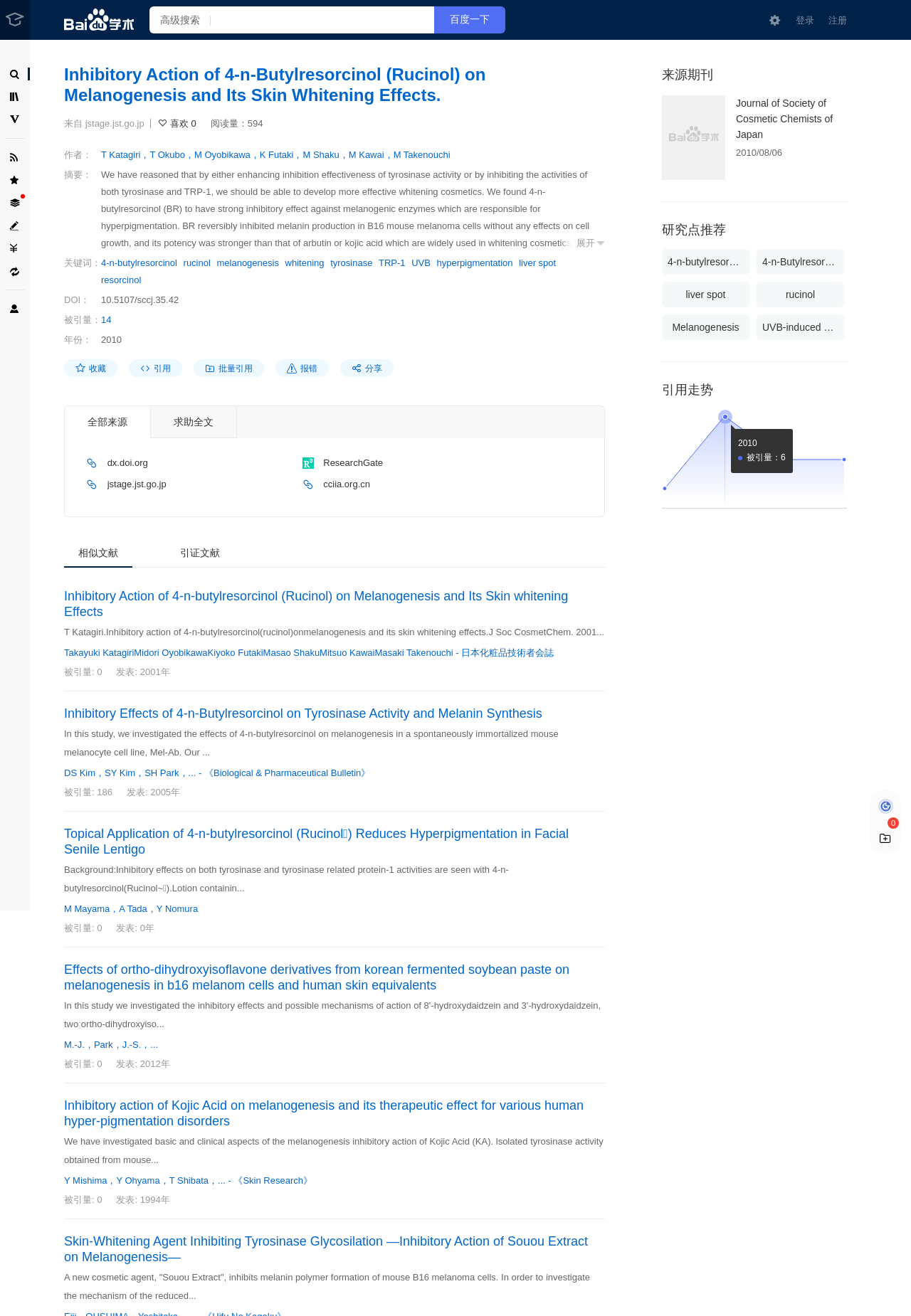What is the DOI of the research paper?
Please provide a single word or phrase as the answer based on the screenshot.

10.5107/sccj.35.42